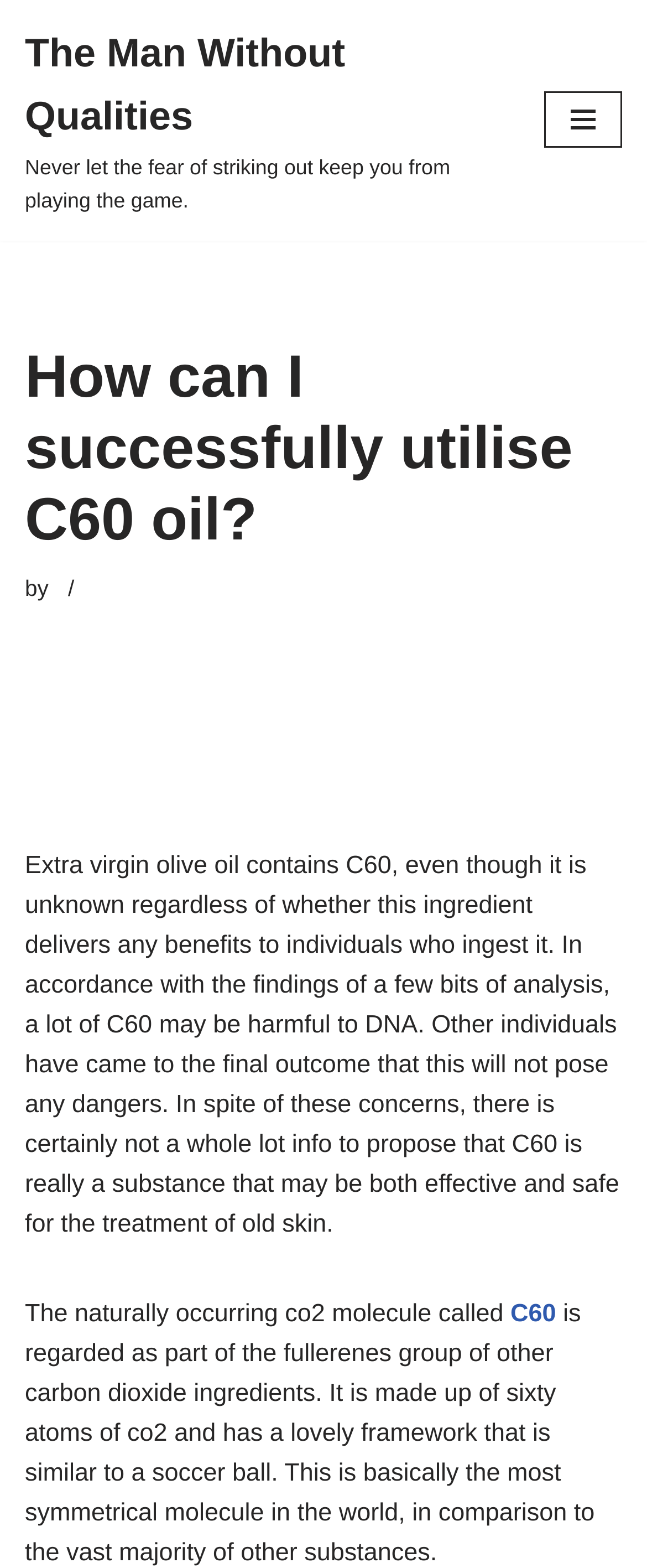What is the primary heading on this webpage?

How can I successfully utilise C60 oil?